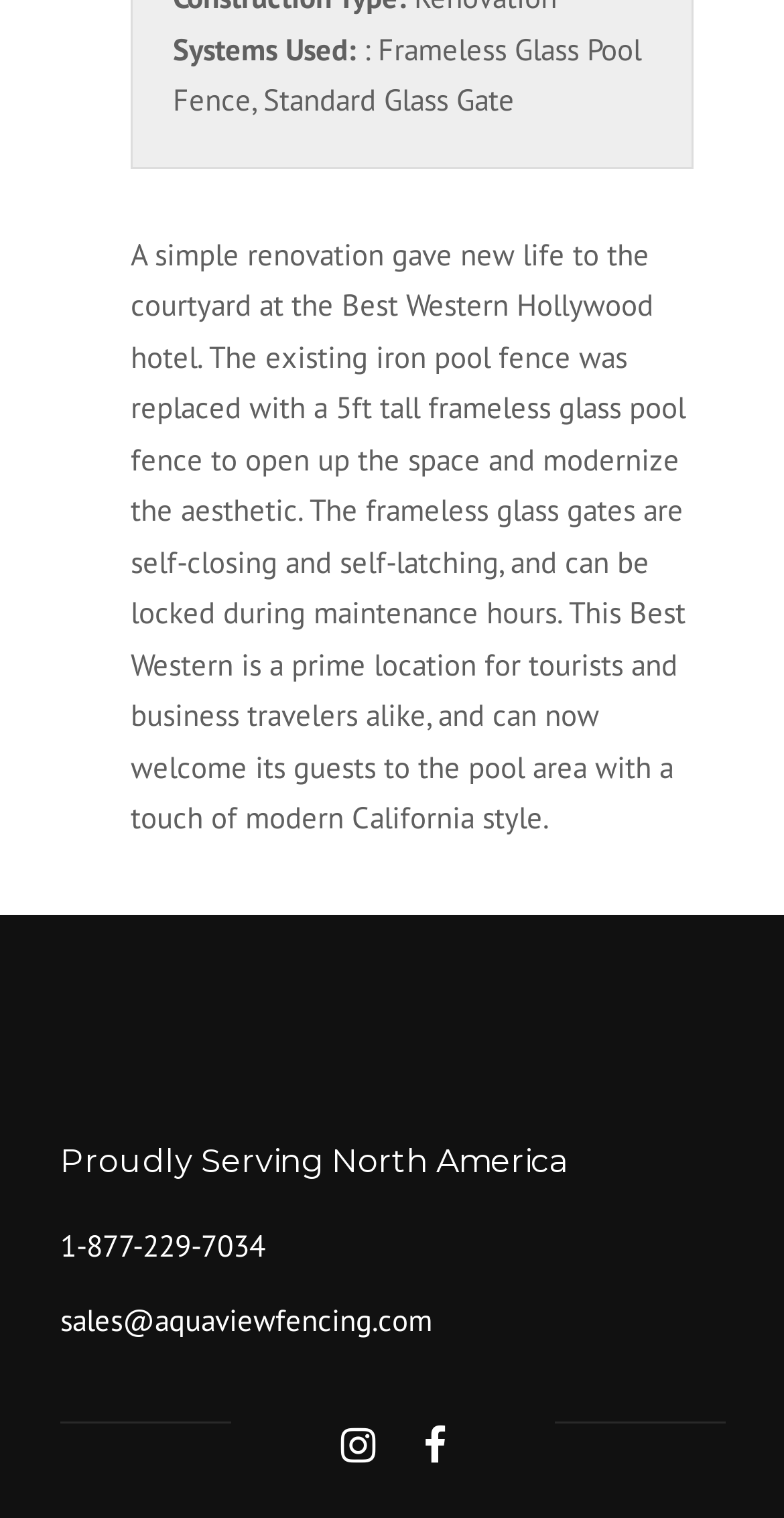How many social media links are present at the bottom of the webpage?
Provide a thorough and detailed answer to the question.

The answer can be found by counting the link elements with Unicode characters at the bottom of the webpage, which represent social media links. There are two such links, one with '' and another with ''.